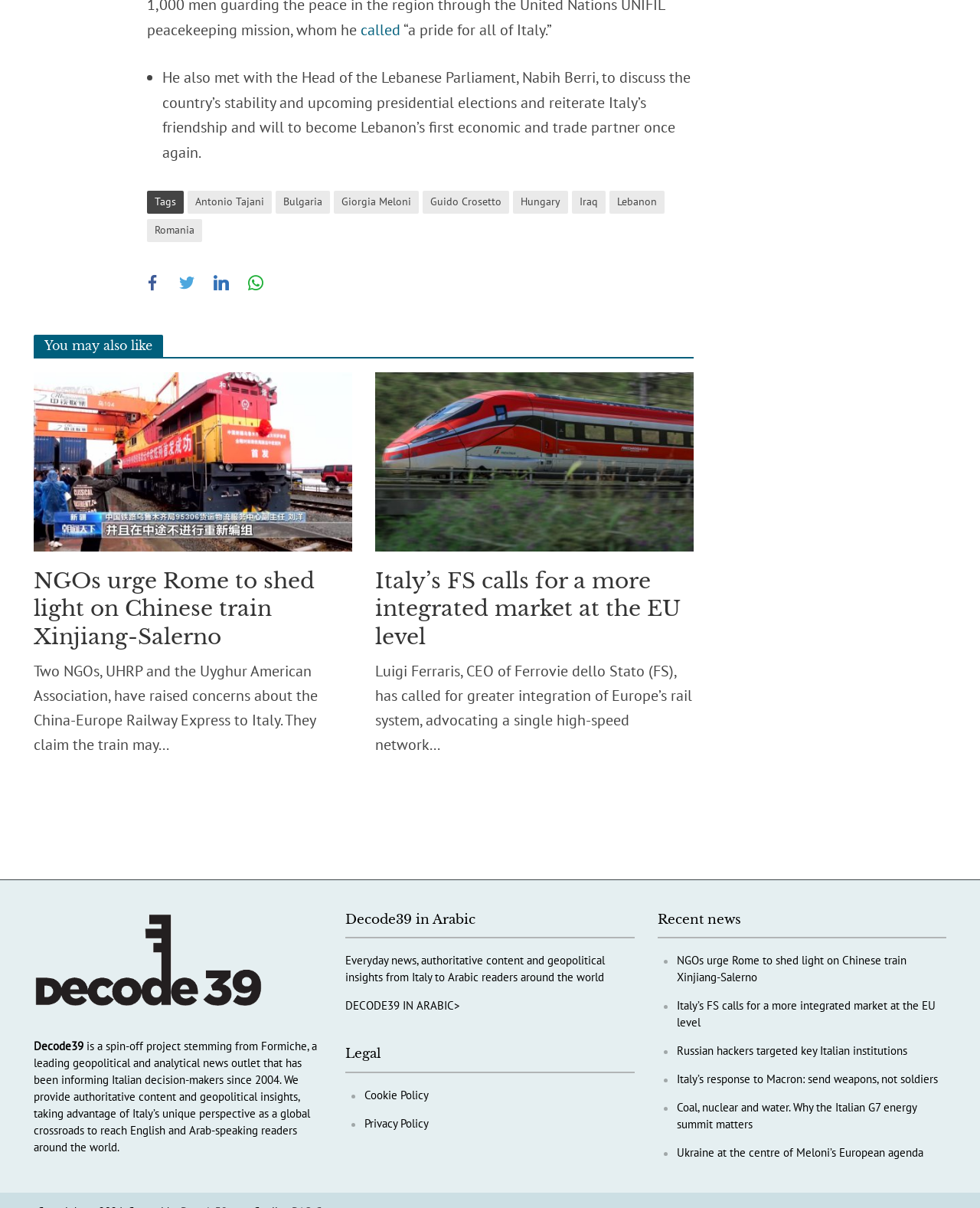Please specify the bounding box coordinates of the element that should be clicked to execute the given instruction: 'Click on the link to read about NGOs urging Rome to shed light on Chinese train Xinjiang-Salerno'. Ensure the coordinates are four float numbers between 0 and 1, expressed as [left, top, right, bottom].

[0.034, 0.373, 0.359, 0.39]